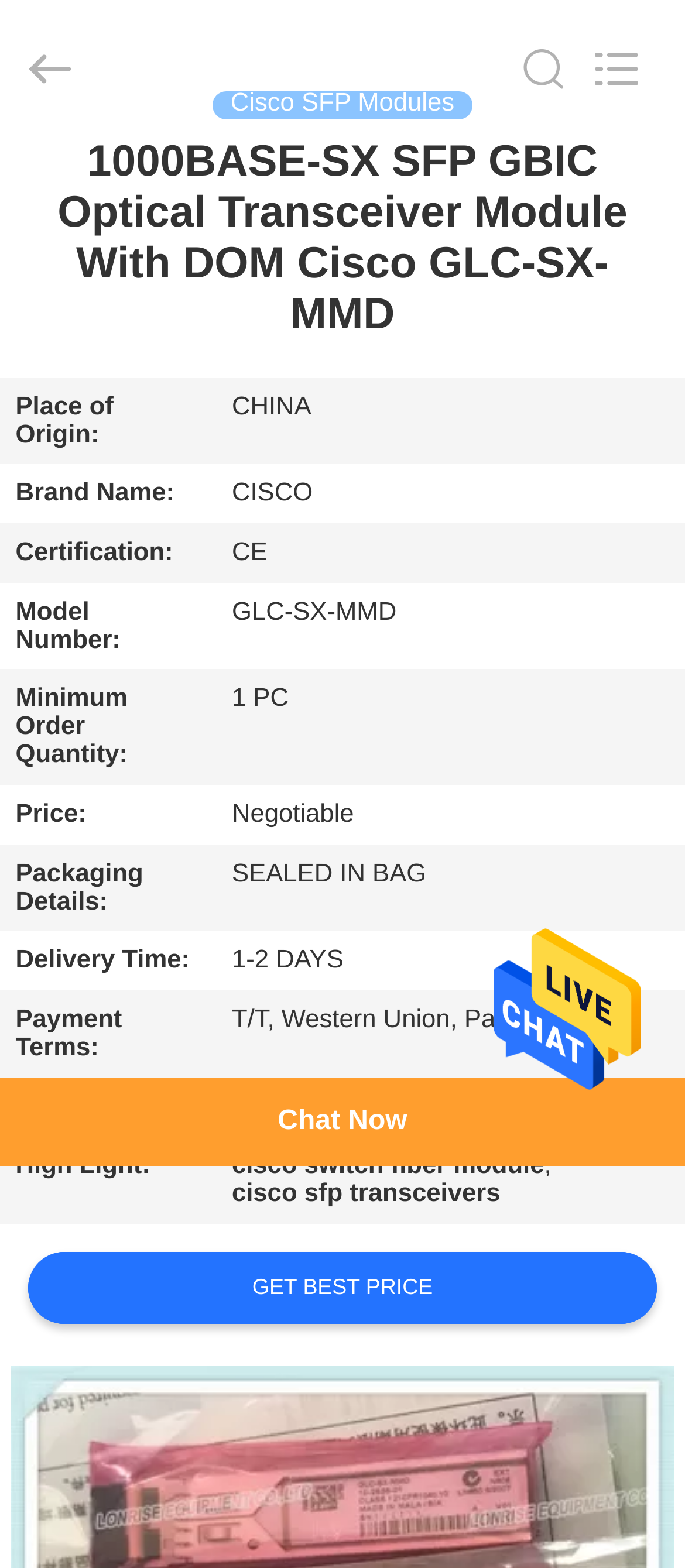Illustrate the webpage's structure and main components comprehensively.

This webpage is about a product, specifically a 1000BASE-SX SFP GBIC Optical Transceiver Module With DOM Cisco GLC-SX-MMD. At the top, there is a search box and a navigation menu with links to various sections of the website, including HOME, PRODUCTS, VIDEOS, ABOUT US, FACTORY TOUR, QUALITY CONTROL, CONTACT US, NEWS, and CASES.

Below the navigation menu, there is a heading that displays the product name. To the right of the heading, there is a table that provides detailed information about the product, including its place of origin, brand name, certification, model number, minimum order quantity, price, packaging details, delivery time, payment terms, and supply ability.

Above the table, there is a link to Cisco SFP Modules. At the bottom of the page, there is a copyright notice and a link to GET BEST PRICE. On the right side of the page, there is a link to Chat Now.

The overall layout of the webpage is organized, with clear headings and concise text. The product information is presented in a clear and easy-to-read format, making it easy for users to quickly find the information they need.